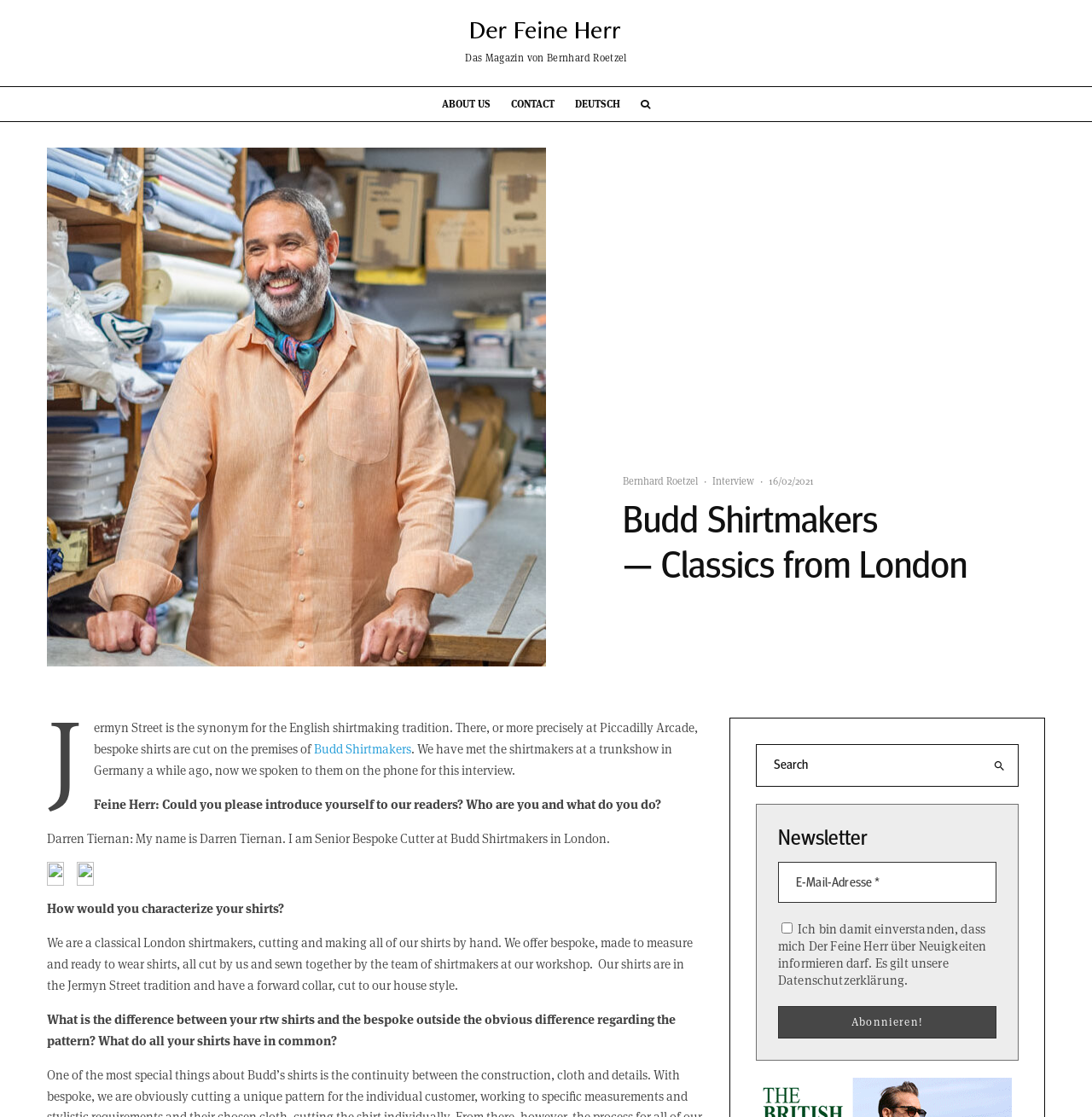Carefully observe the image and respond to the question with a detailed answer:
What is the purpose of the search form?

I found the answer by looking at the search form element on the webpage, which has a label 'search form' and a button labeled 'search'. This suggests that the form is used to search the website.